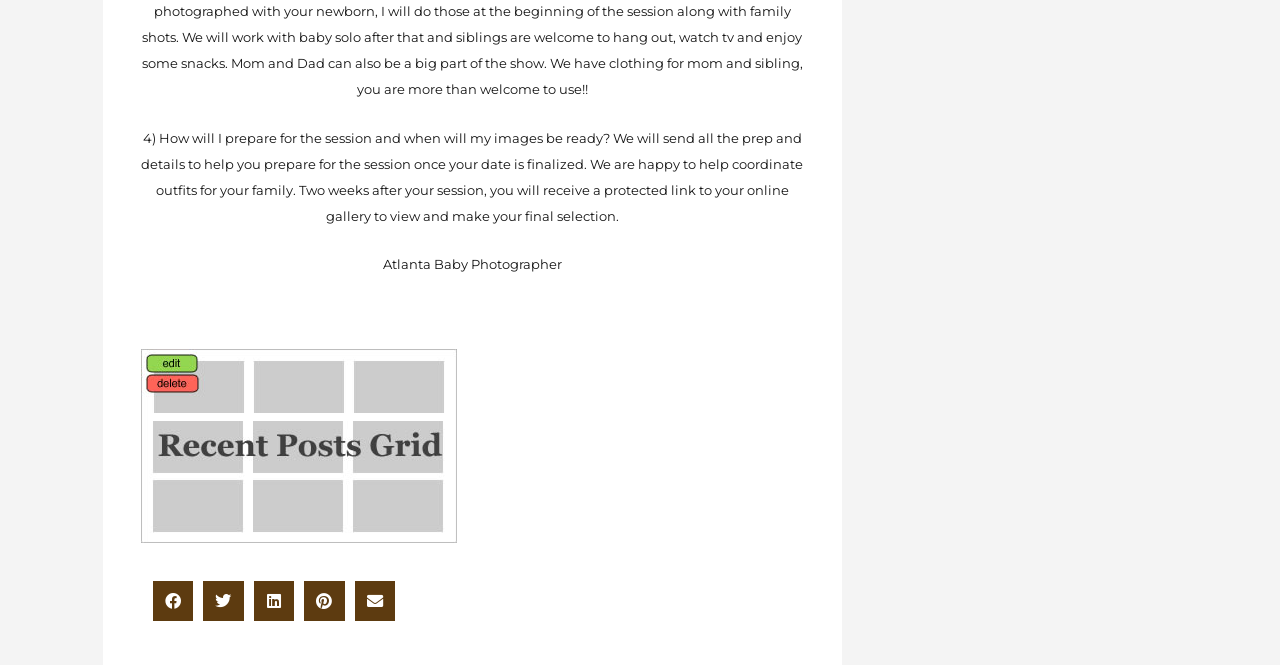Please provide a one-word or phrase answer to the question: 
What is the purpose of the buttons at the bottom?

Share on social media